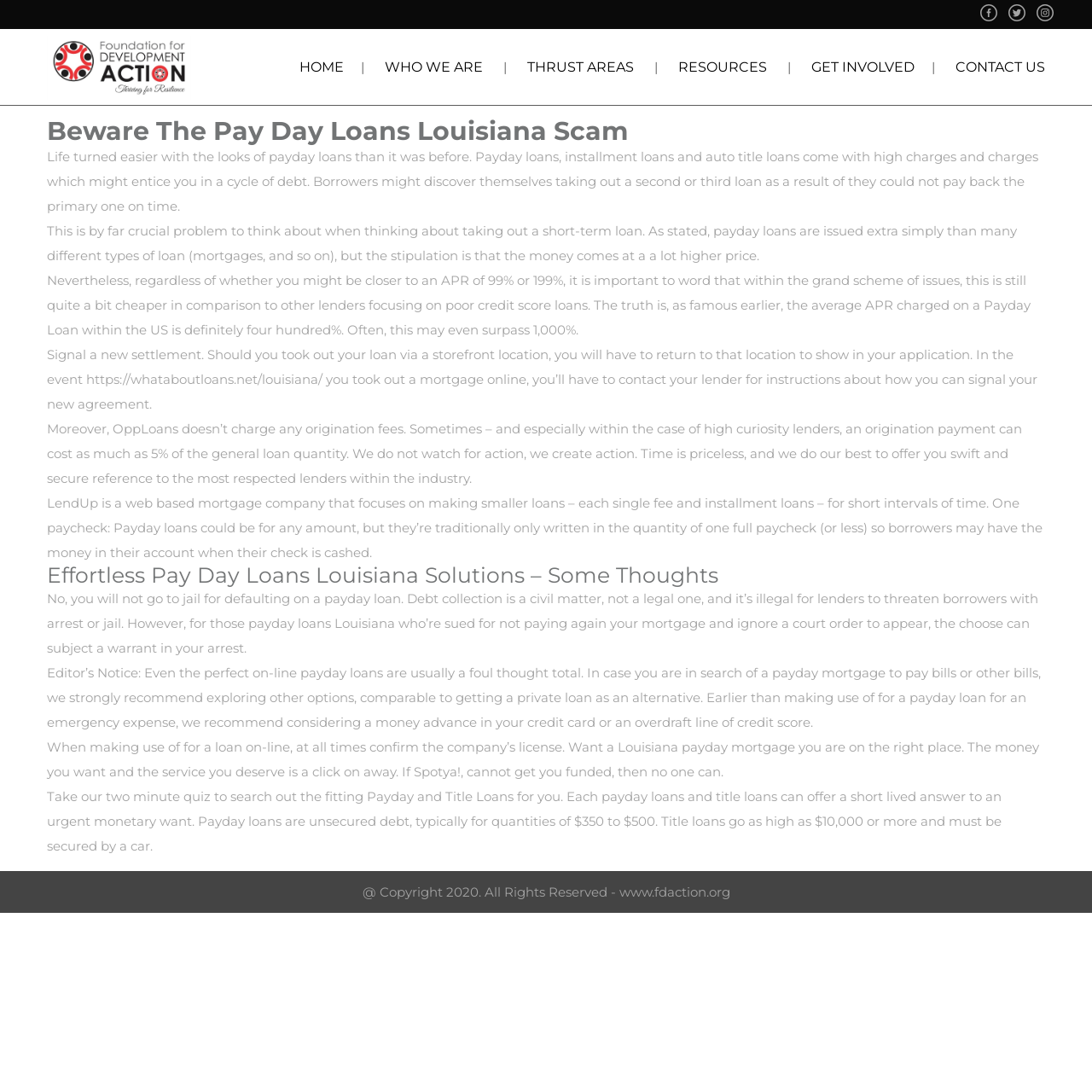Given the element description WHO WE ARE, identify the bounding box coordinates for the UI element on the webpage screenshot. The format should be (top-left x, top-left y, bottom-right x, bottom-right y), with values between 0 and 1.

[0.352, 0.054, 0.442, 0.069]